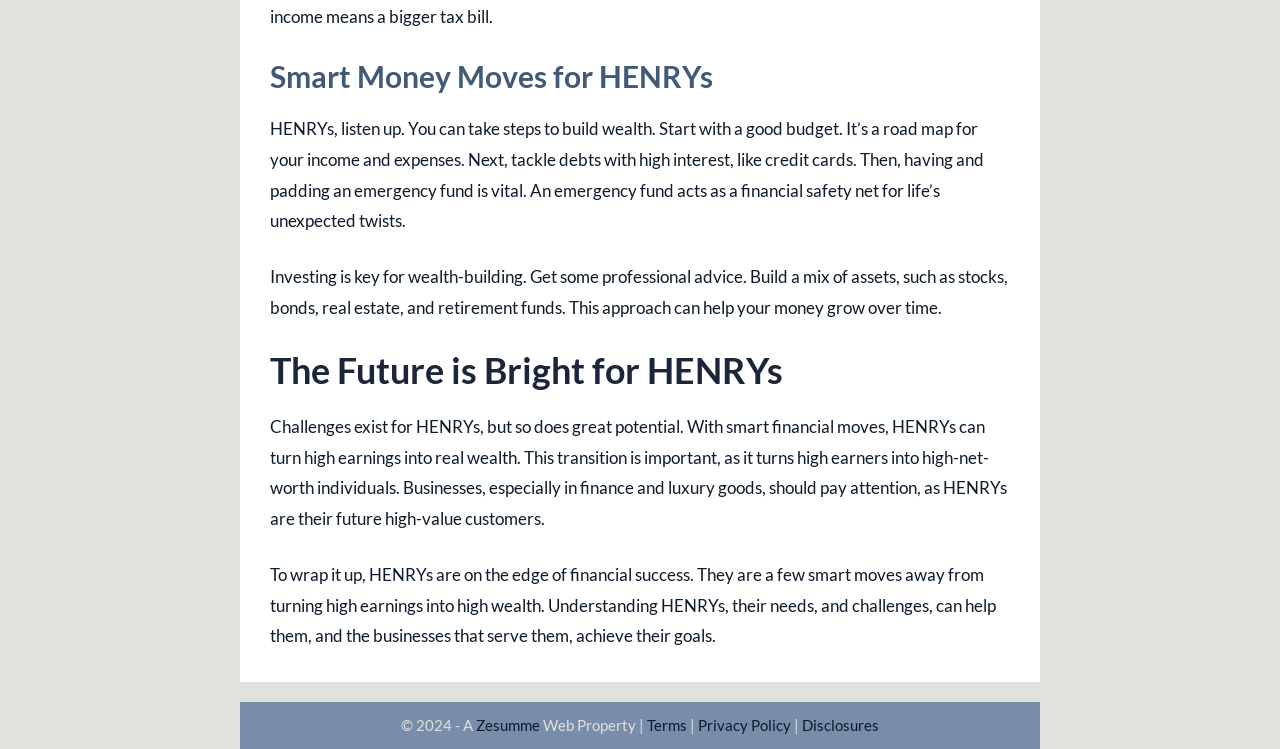Identify the bounding box coordinates of the HTML element based on this description: "Zesumme".

[0.372, 0.956, 0.422, 0.98]